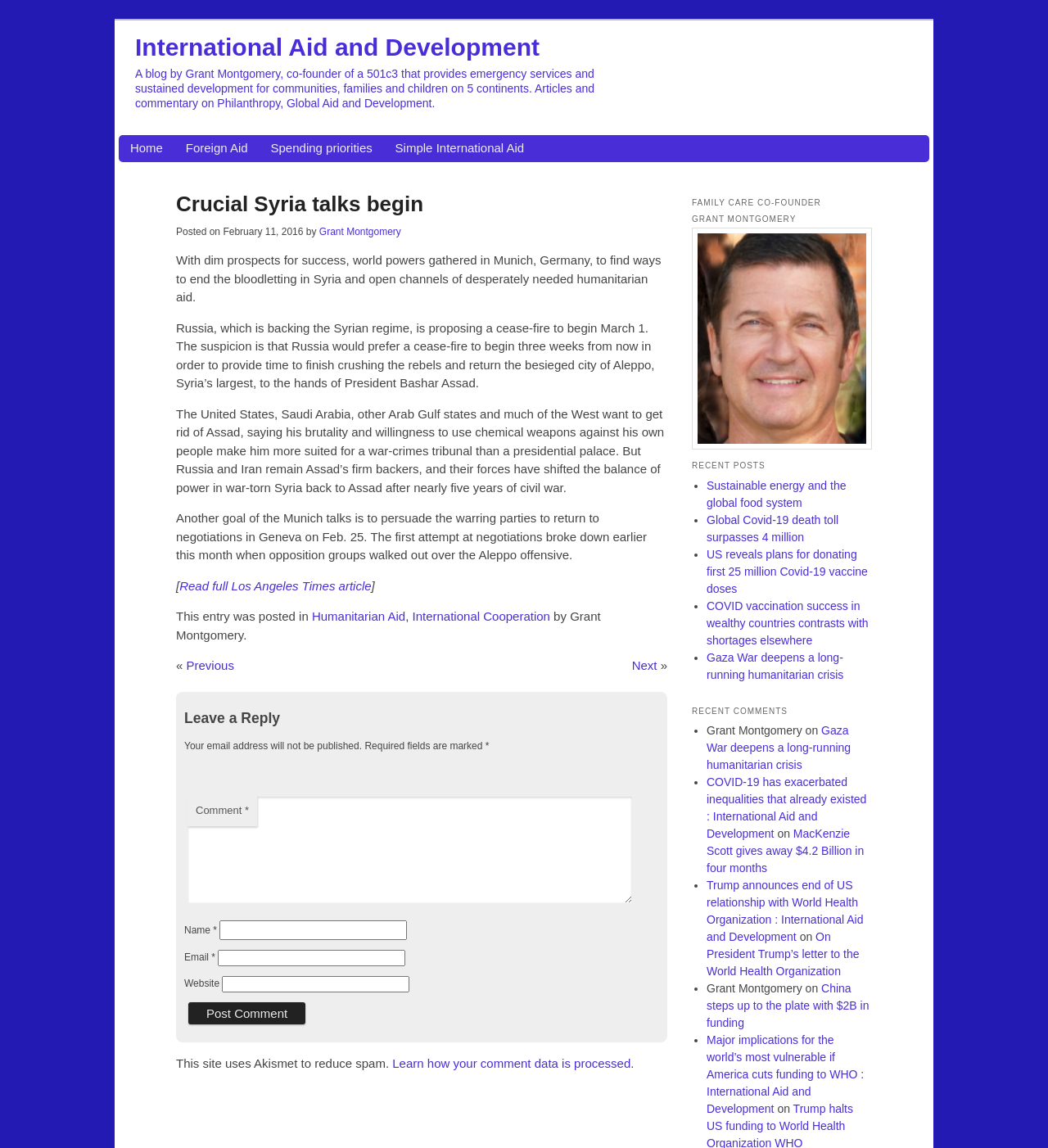Specify the bounding box coordinates of the element's region that should be clicked to achieve the following instruction: "Leave a comment". The bounding box coordinates consist of four float numbers between 0 and 1, in the format [left, top, right, bottom].

[0.176, 0.616, 0.629, 0.635]